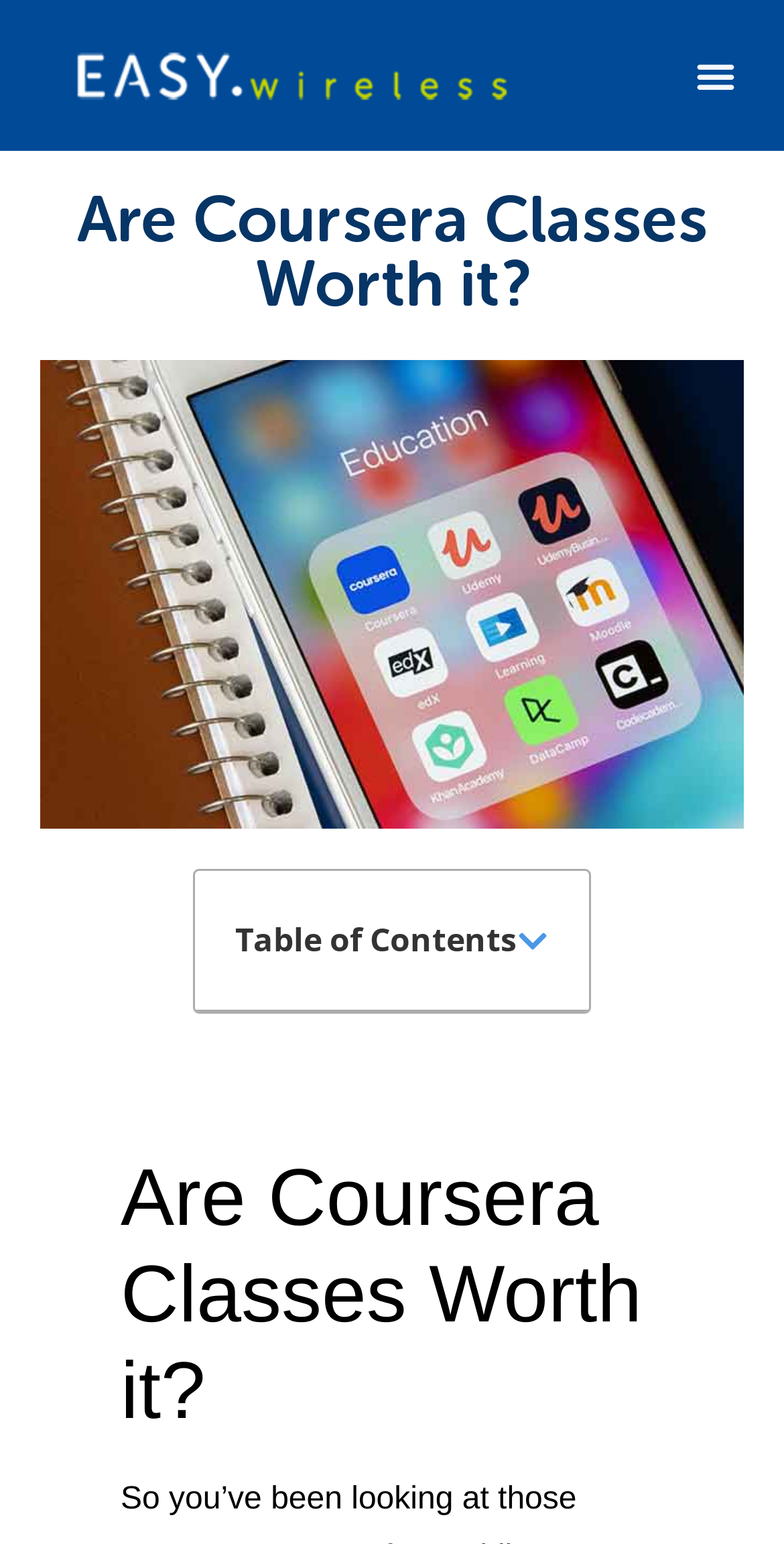Locate the headline of the webpage and generate its content.

Are Coursera Classes Worth it?